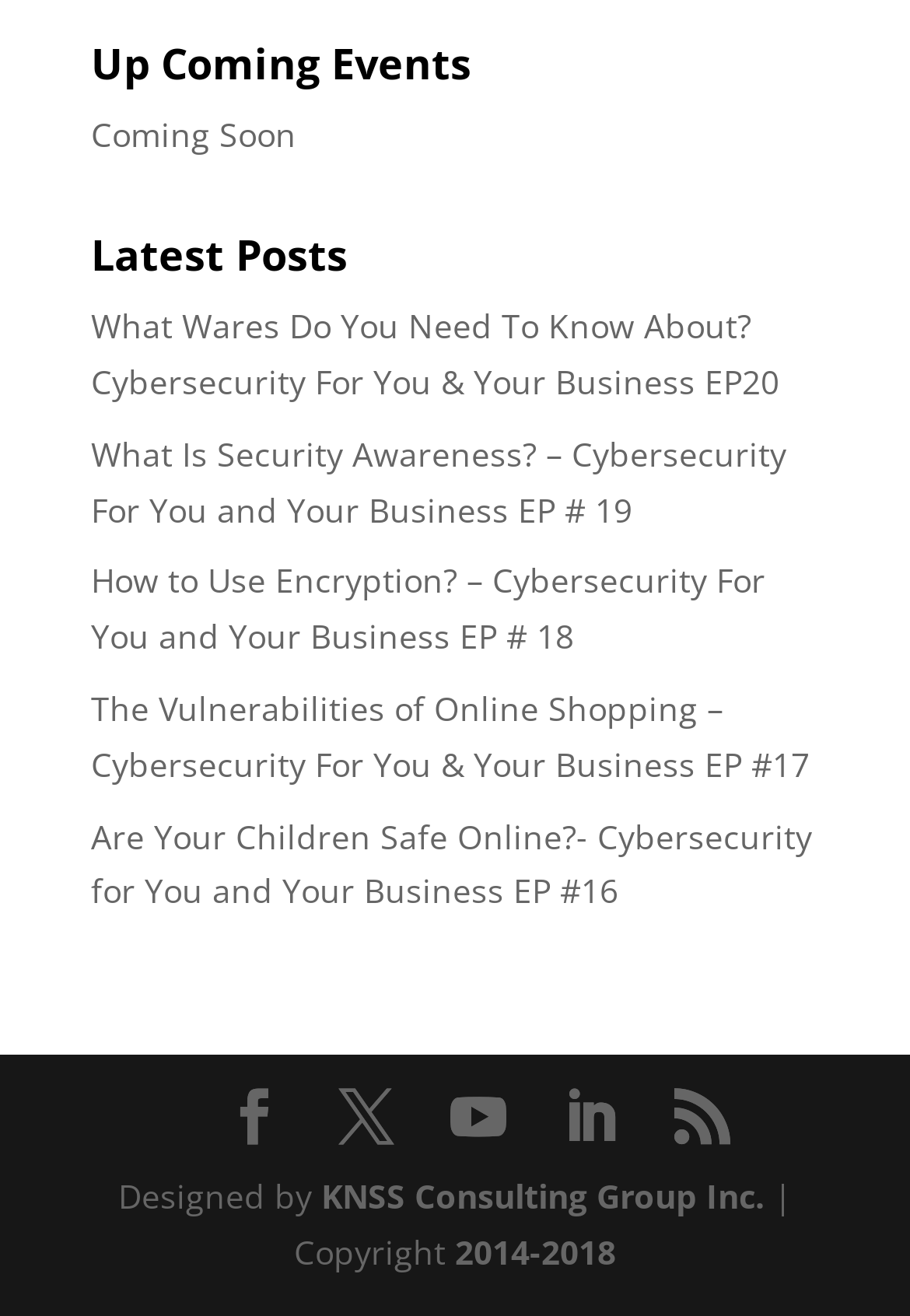Please identify the bounding box coordinates of the clickable element to fulfill the following instruction: "Go to the previous page". The coordinates should be four float numbers between 0 and 1, i.e., [left, top, right, bottom].

[0.372, 0.828, 0.433, 0.872]